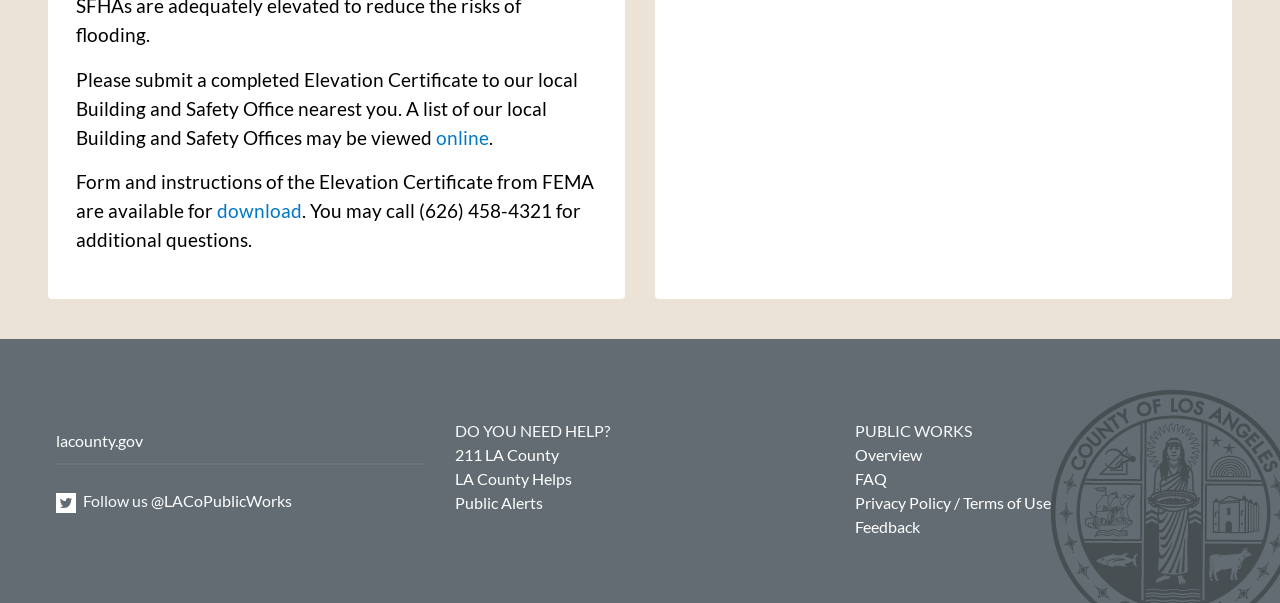What is the phone number for additional questions?
Using the details from the image, give an elaborate explanation to answer the question.

The phone number can be found in the text 'You may call (626) 458-4321 for additional questions.' which is located in the middle of the webpage.